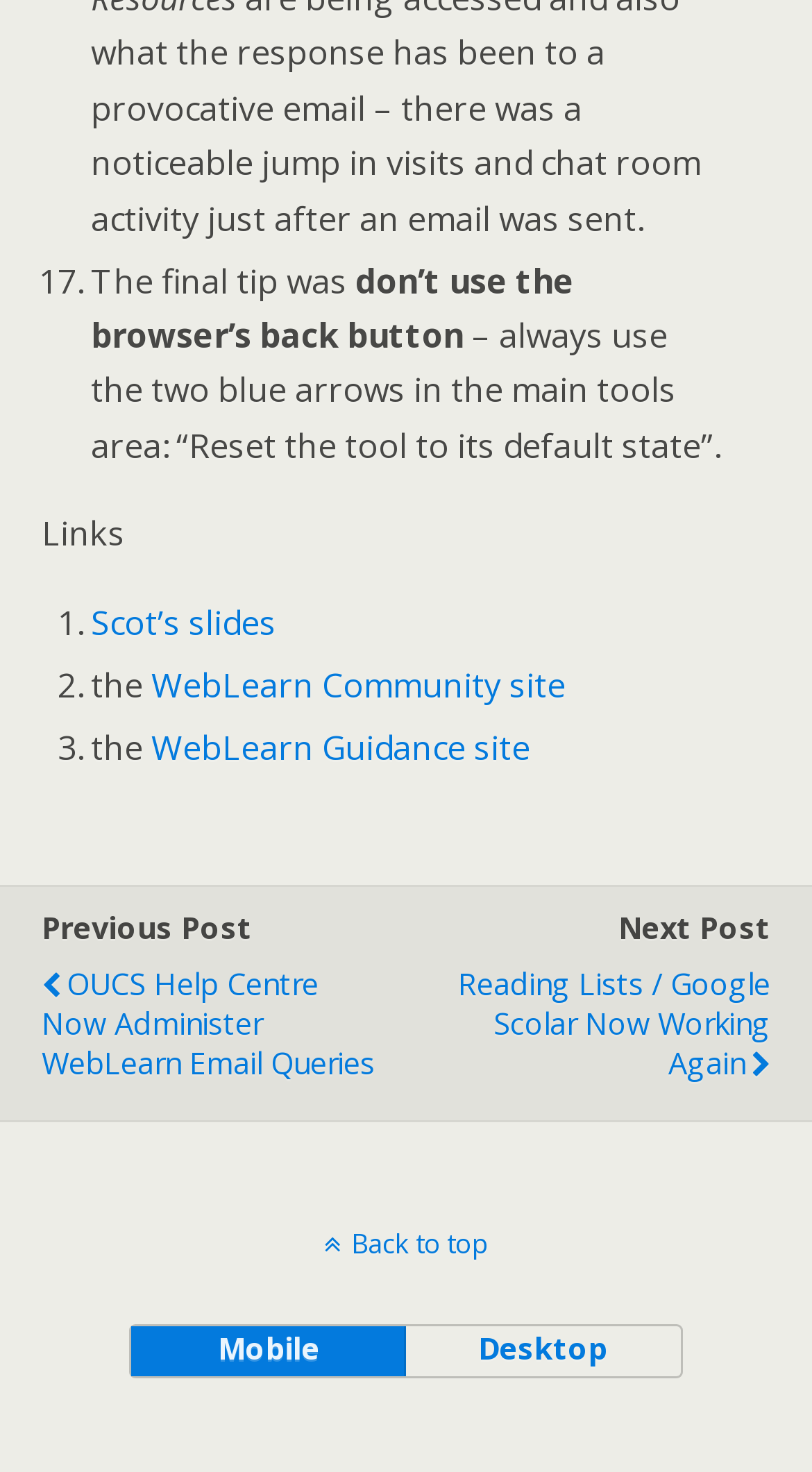Please mark the bounding box coordinates of the area that should be clicked to carry out the instruction: "Click on 'Back to top'".

[0.0, 0.831, 1.0, 0.856]